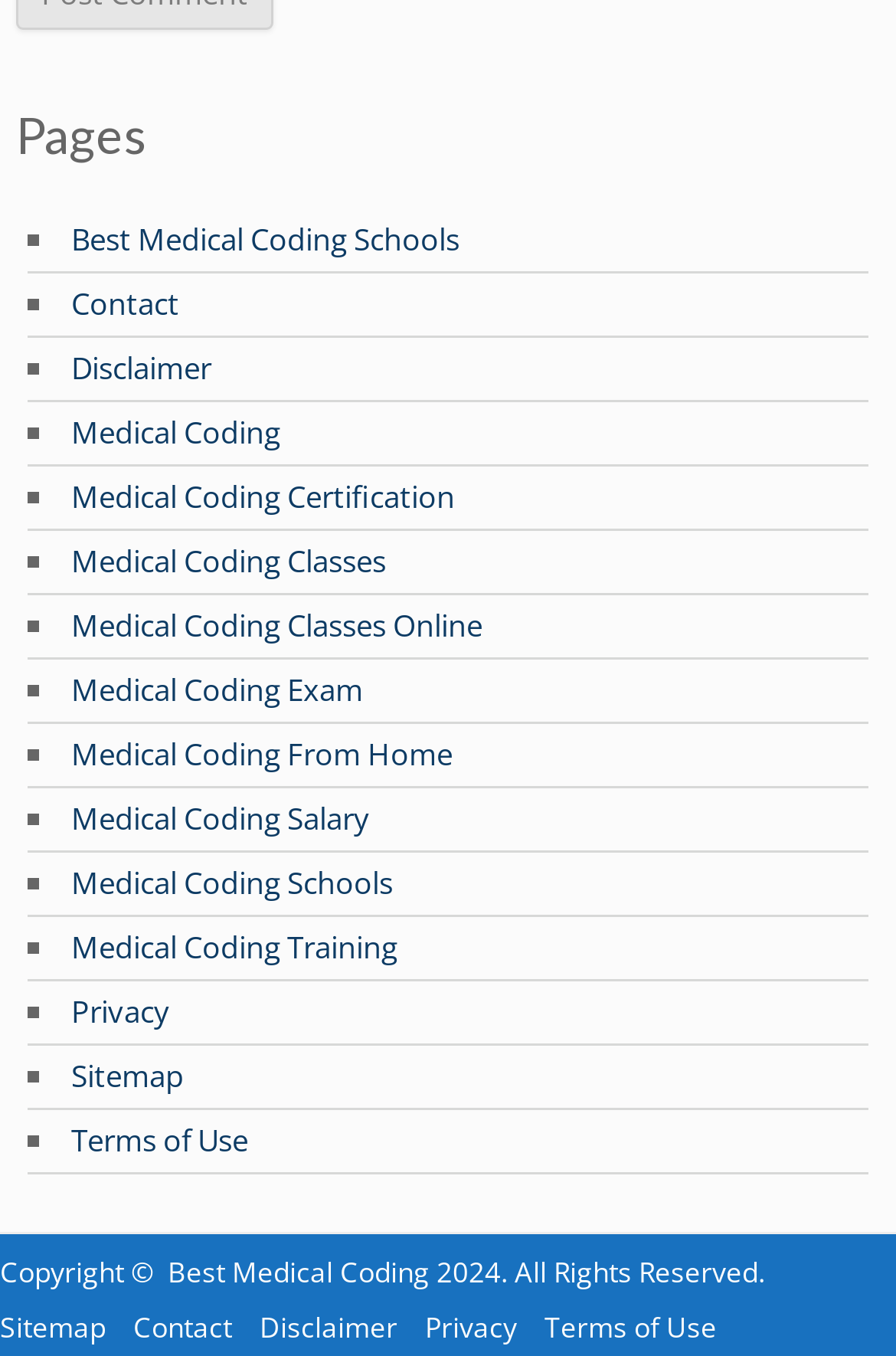Can you identify the bounding box coordinates of the clickable region needed to carry out this instruction: 'Click on the 'Menu' link'? The coordinates should be four float numbers within the range of 0 to 1, stated as [left, top, right, bottom].

None